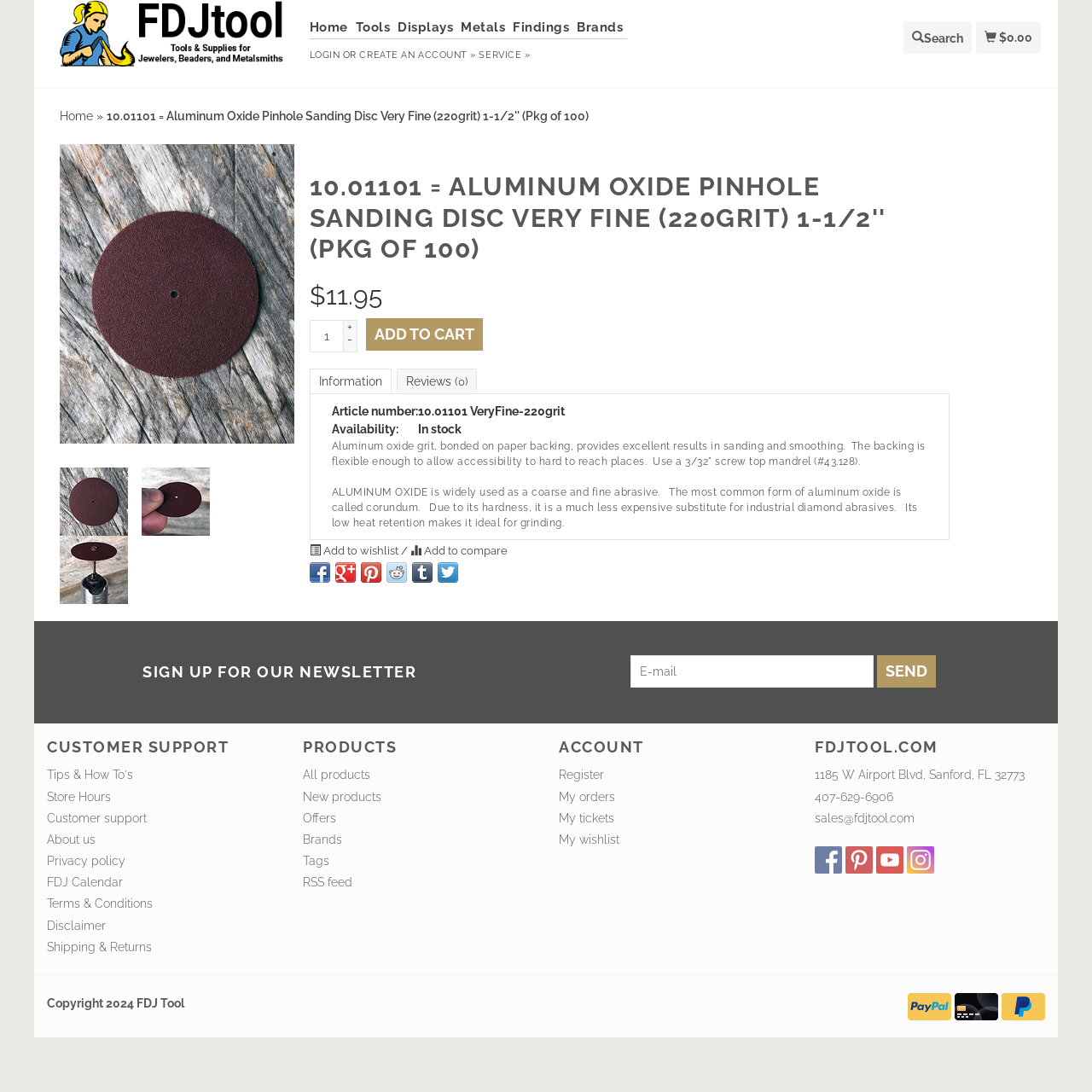Please find and report the bounding box coordinates of the element to click in order to perform the following action: "Click on the 'ADD TO CART' button". The coordinates should be expressed as four float numbers between 0 and 1, in the format [left, top, right, bottom].

[0.335, 0.292, 0.442, 0.321]